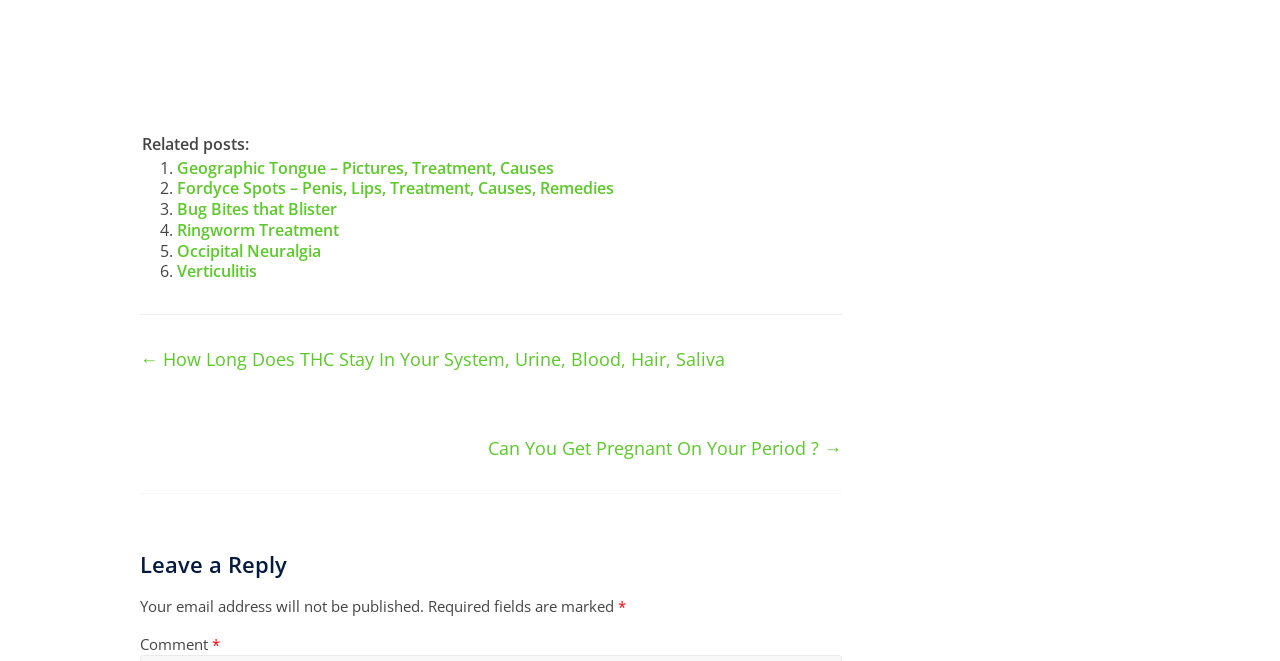Using the format (top-left x, top-left y, bottom-right x, bottom-right y), and given the element description, identify the bounding box coordinates within the screenshot: Bug Bites that Blister

[0.138, 0.3, 0.263, 0.333]